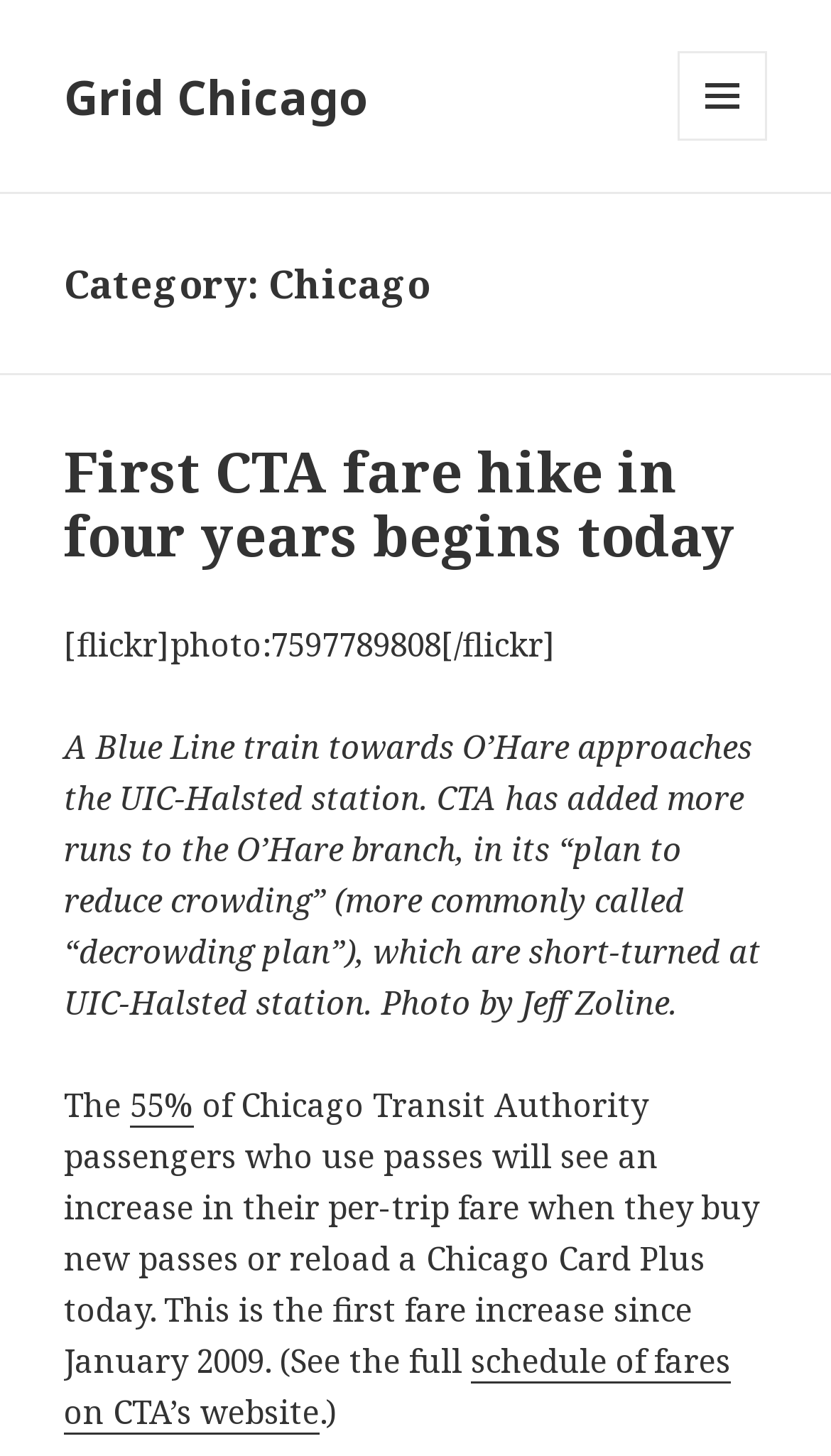Reply to the question with a brief word or phrase: Where can I find the full schedule of fares?

CTA's website